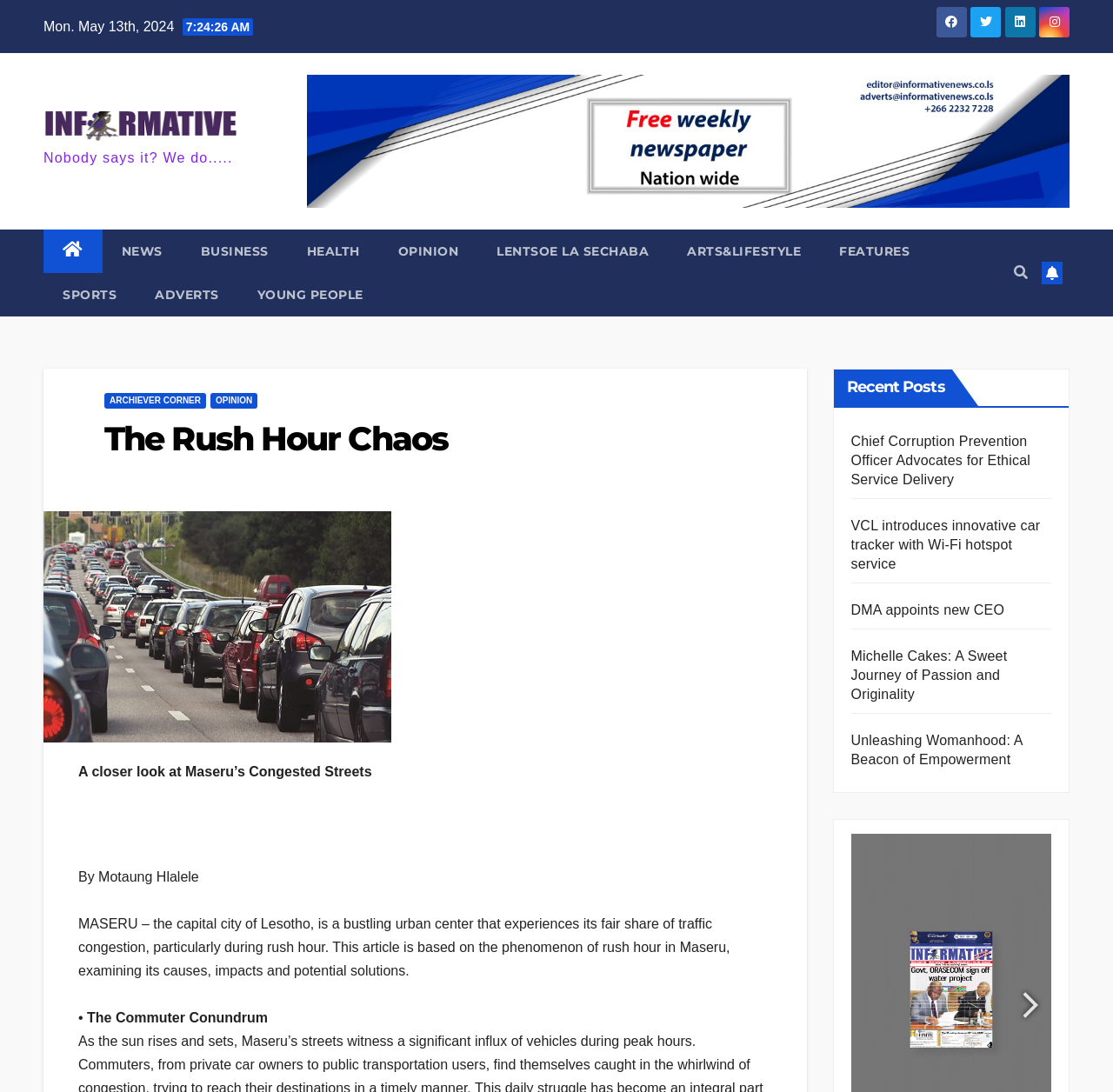Please locate the clickable area by providing the bounding box coordinates to follow this instruction: "Read the article 'The Rush Hour Chaos'".

[0.094, 0.385, 0.67, 0.419]